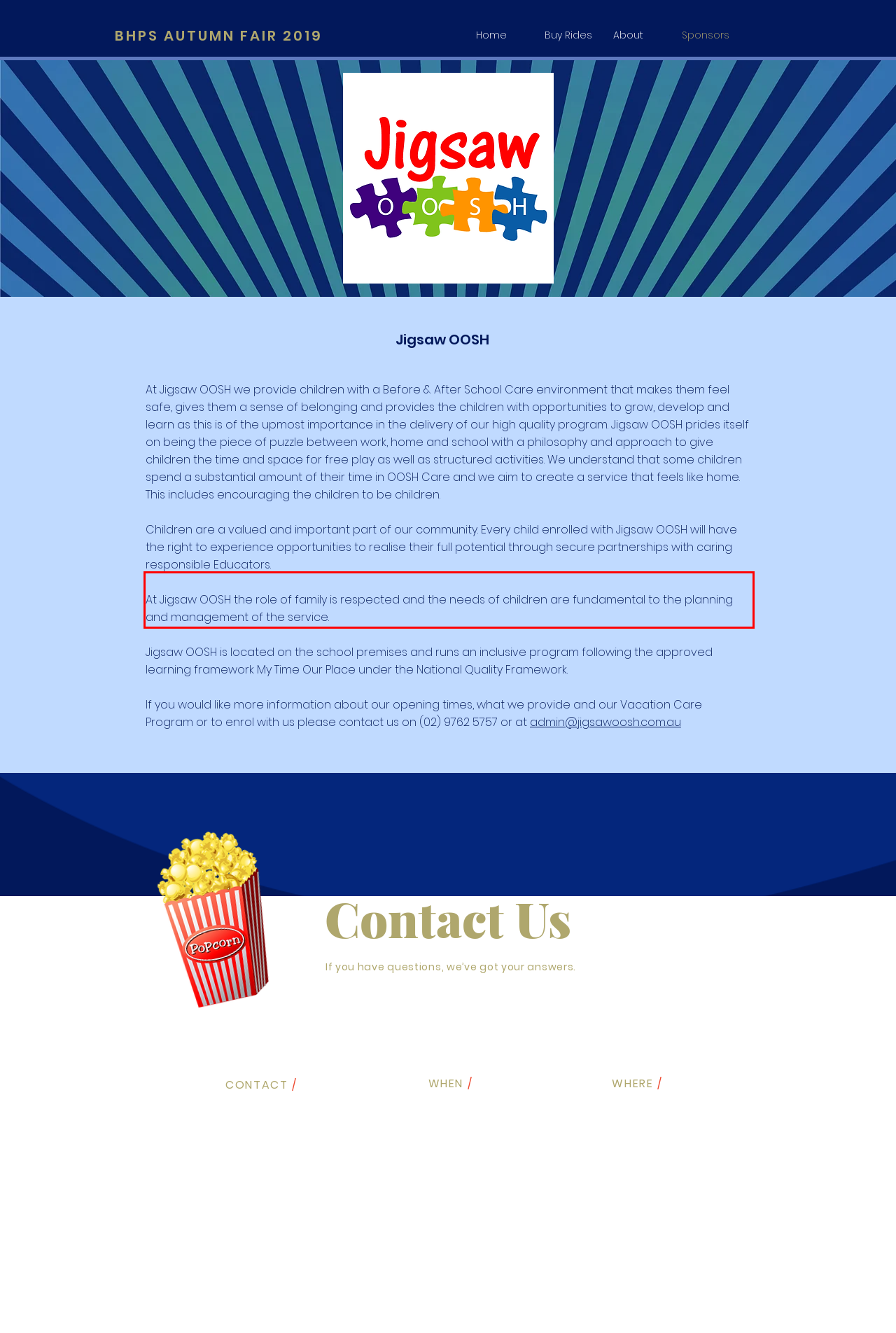You are provided with a screenshot of a webpage containing a red bounding box. Please extract the text enclosed by this red bounding box.

At Jigsaw OOSH the role of family is respected and the needs of children are fundamental to the planning and management of the service.